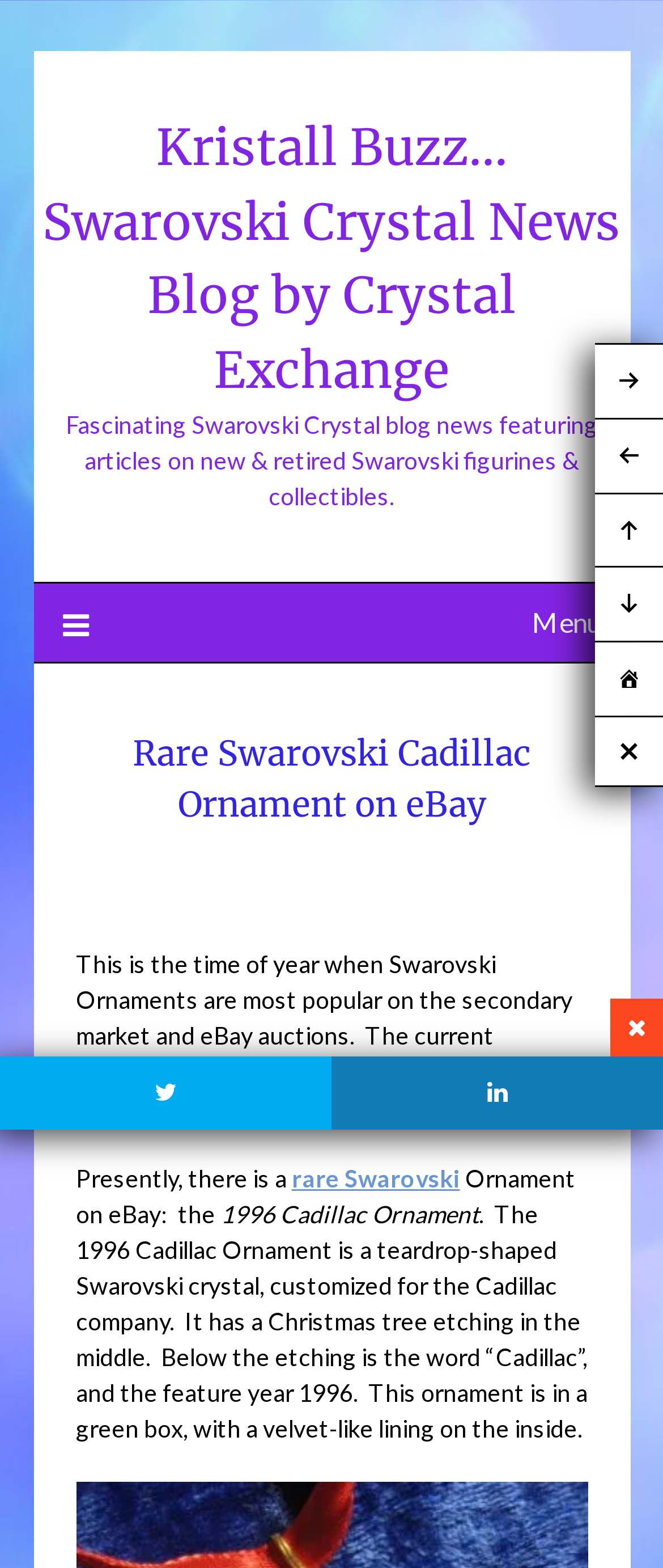Identify the headline of the webpage and generate its text content.

Rare Swarovski Cadillac Ornament on eBay